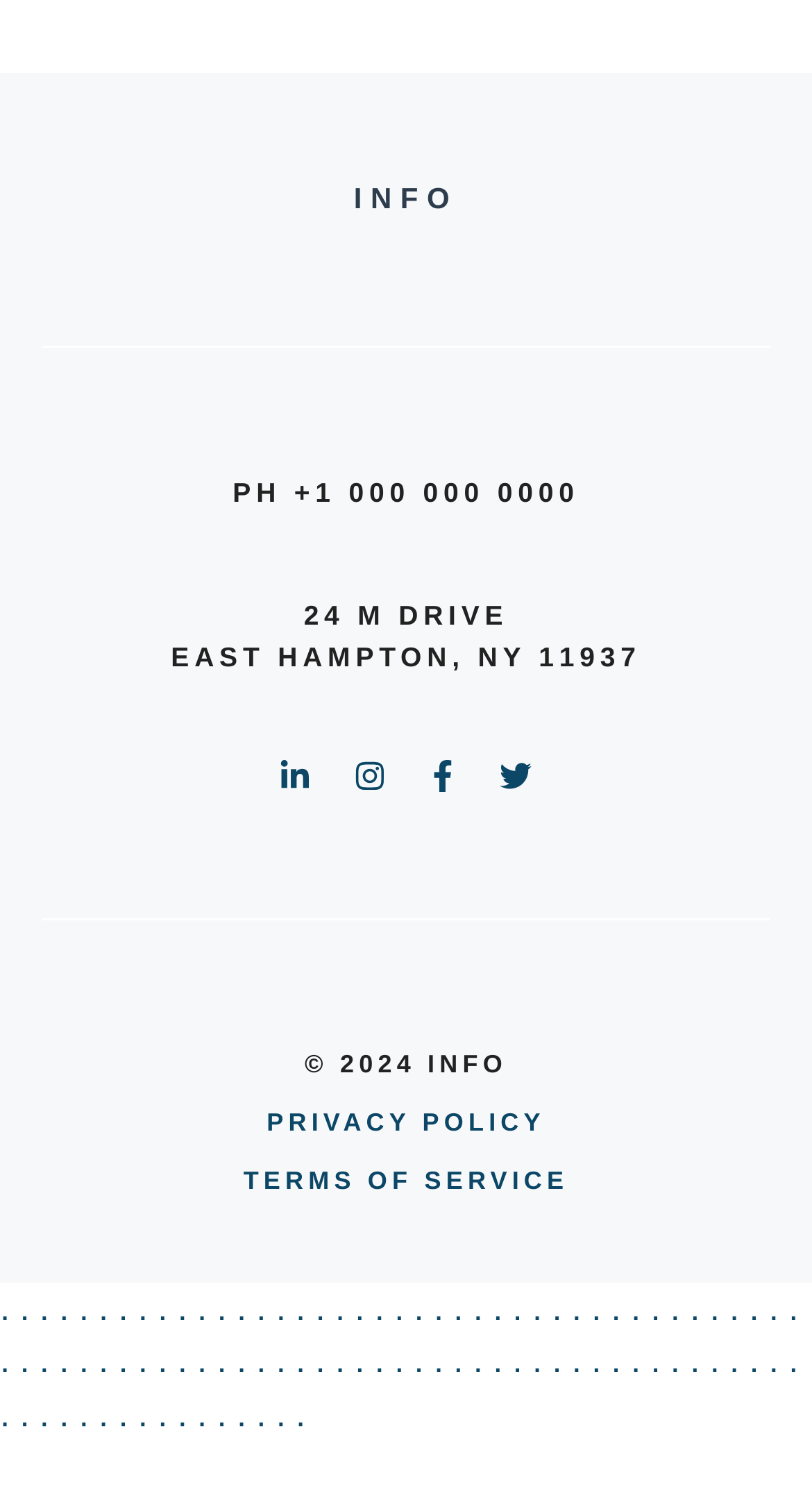Please determine the bounding box coordinates of the area that needs to be clicked to complete this task: 'Click the link to view privacy policy'. The coordinates must be four float numbers between 0 and 1, formatted as [left, top, right, bottom].

[0.328, 0.738, 0.672, 0.763]